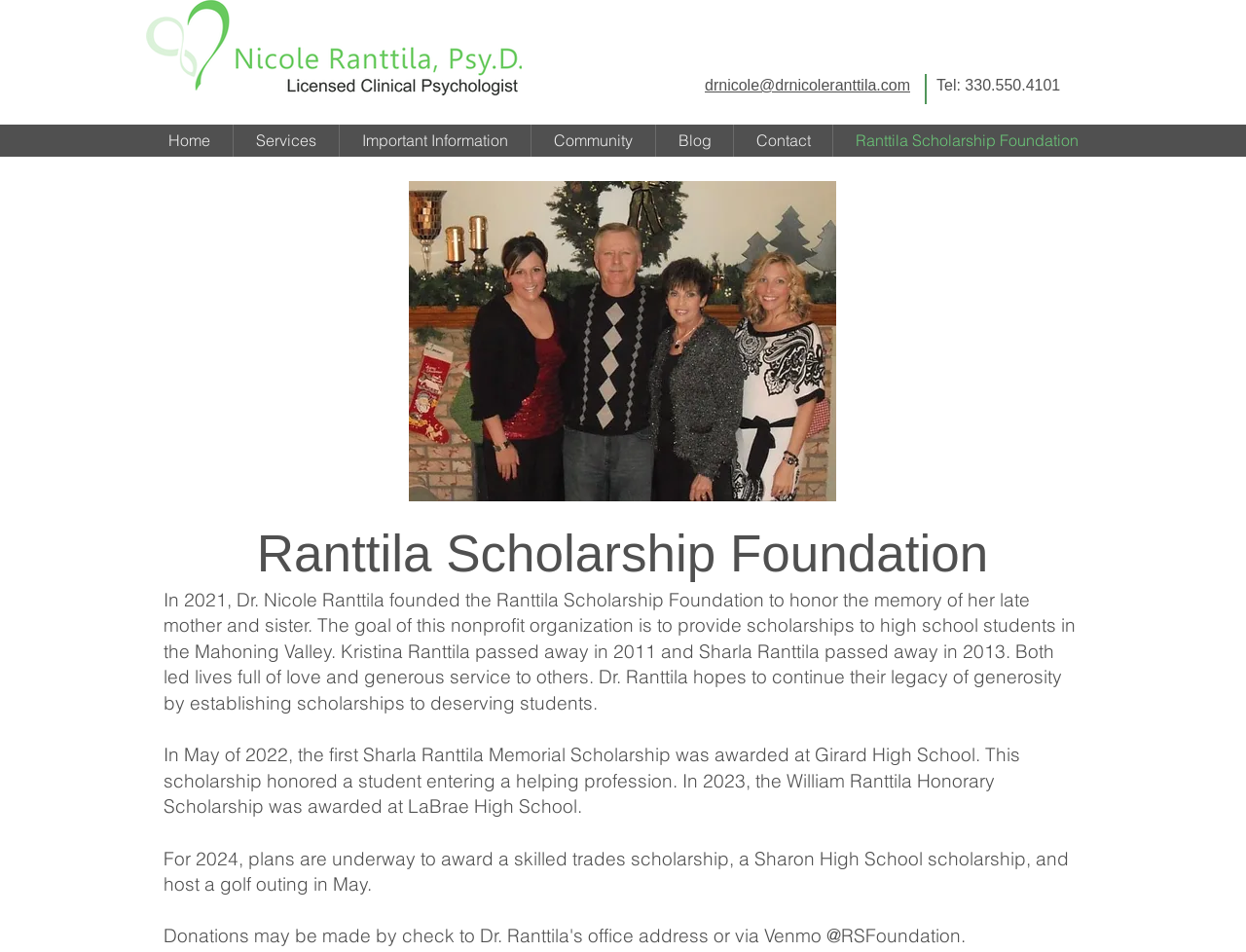Find the bounding box coordinates of the element to click in order to complete the given instruction: "Click the logo."

[0.117, 0.0, 0.419, 0.1]